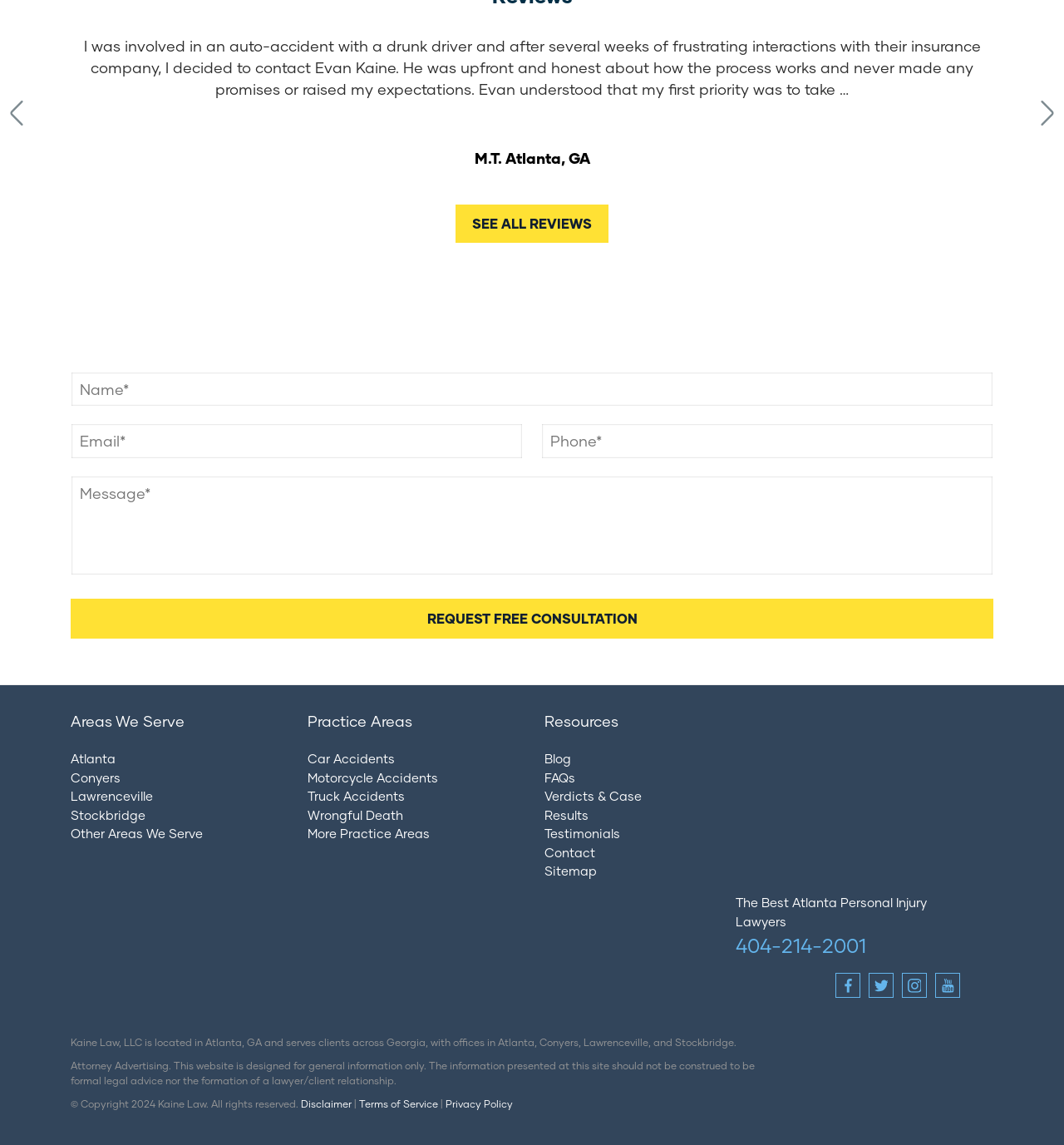Find the bounding box coordinates of the element's region that should be clicked in order to follow the given instruction: "Fill in the contact form". The coordinates should consist of four float numbers between 0 and 1, i.e., [left, top, right, bottom].

[0.066, 0.324, 0.934, 0.558]